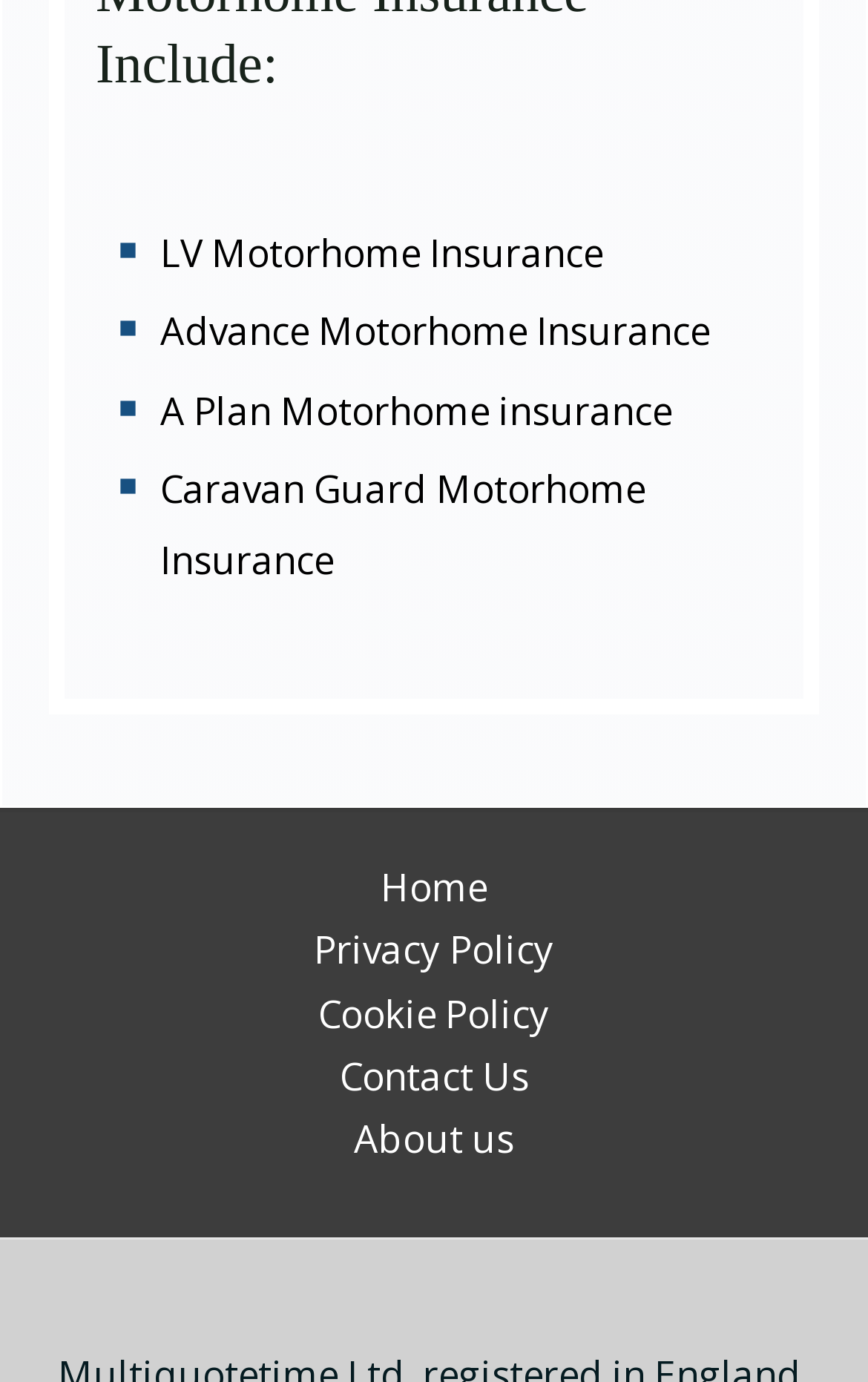Provide the bounding box coordinates of the area you need to click to execute the following instruction: "Click on LV Motorhome Insurance".

[0.185, 0.164, 0.695, 0.201]